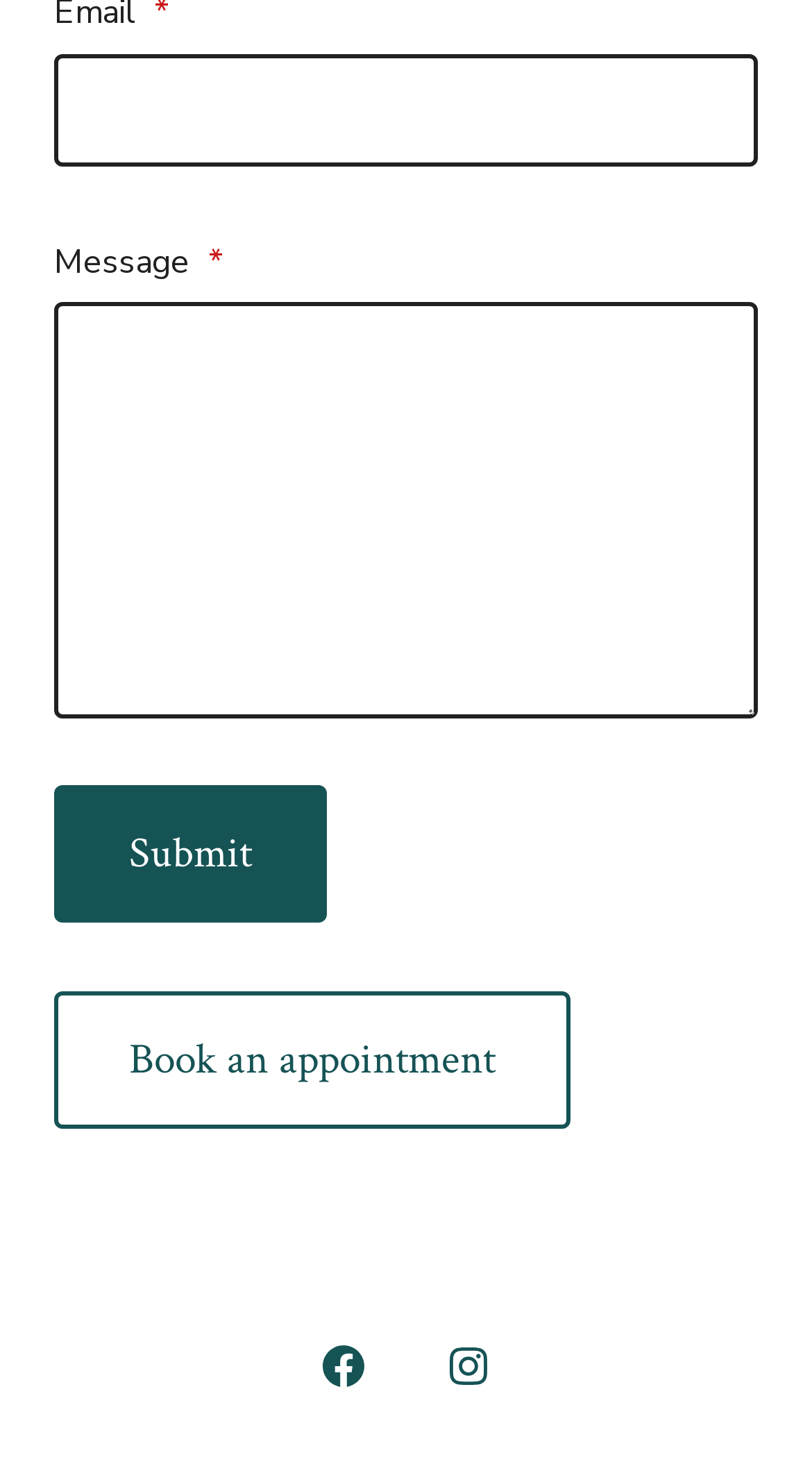Respond with a single word or short phrase to the following question: 
What is the function of the 'Submit' button?

To submit form